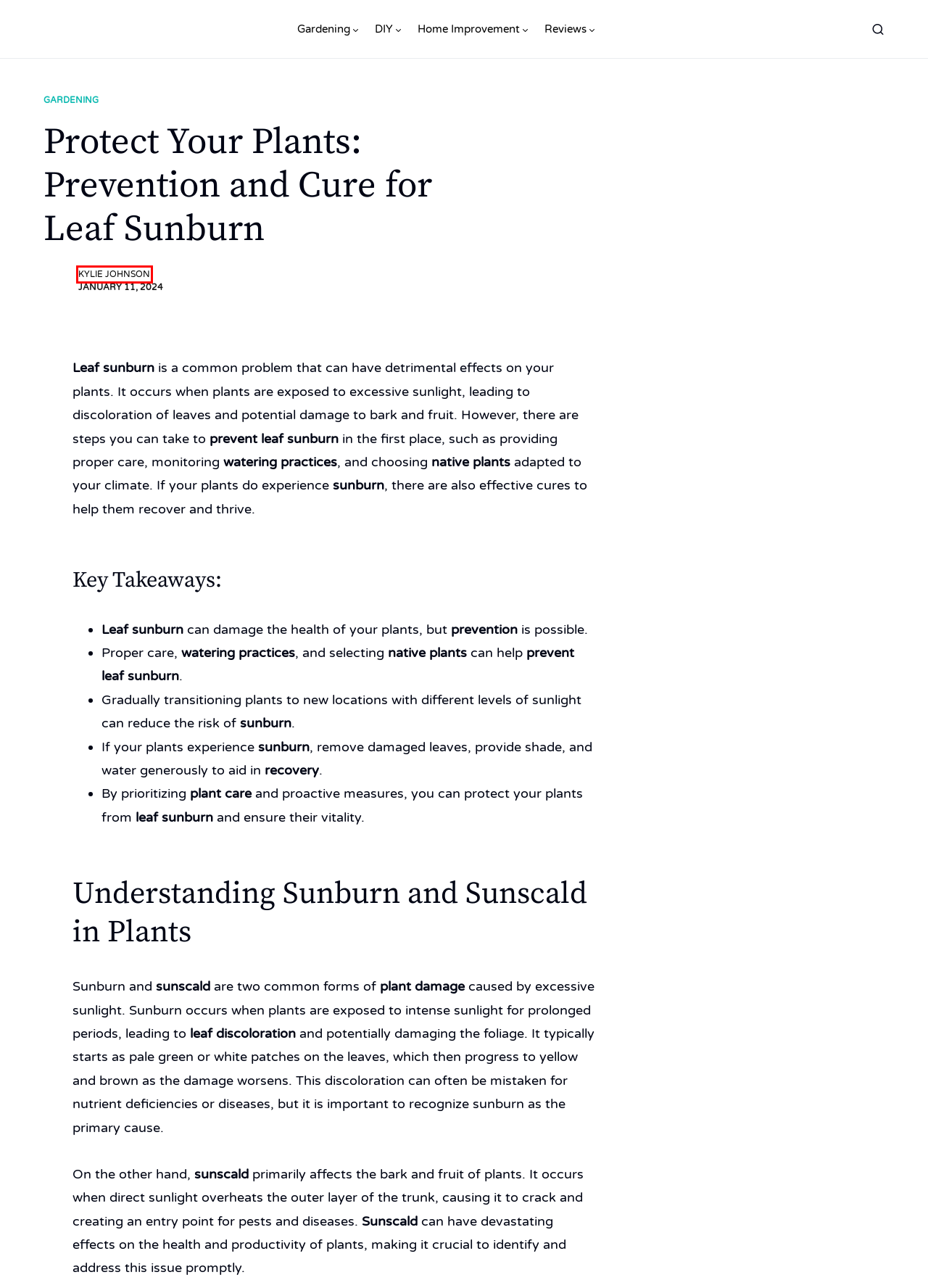You are provided with a screenshot of a webpage where a red rectangle bounding box surrounds an element. Choose the description that best matches the new webpage after clicking the element in the red bounding box. Here are the choices:
A. Denali Gillen, Author at Everything Backyard
B. 5 Natural Pet Pesticides – Natural Bug Series
C. Kylie Johnson, Author at Everything Backyard
D. 7 Ways to Use Raspberries for a Delicious Treat Next Summer
E. DIY
F. Home Improvement
G. Gardening
H. Craig Campbell, Author at Everything Backyard

C